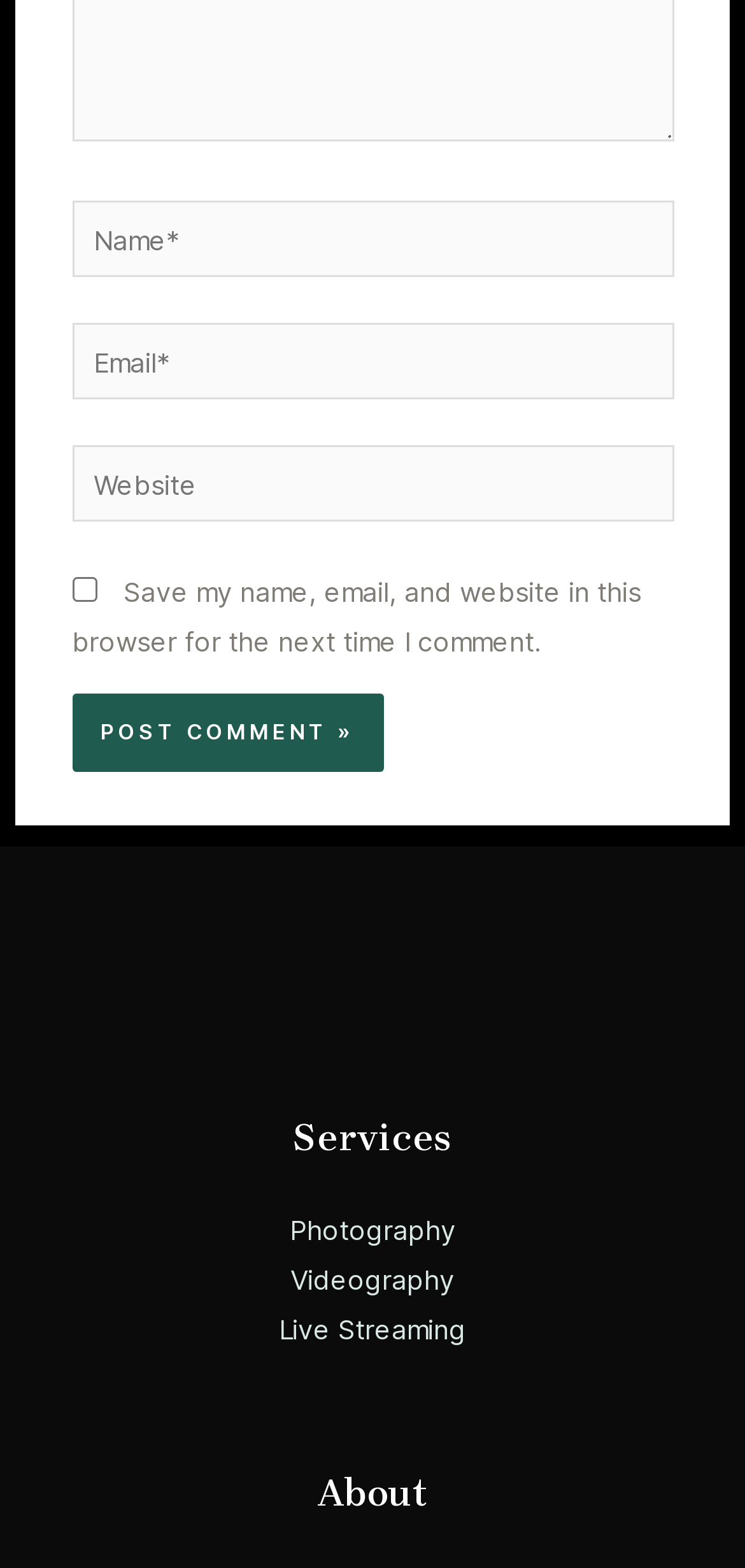Identify the bounding box coordinates for the element you need to click to achieve the following task: "Visit the photography service page". The coordinates must be four float values ranging from 0 to 1, formatted as [left, top, right, bottom].

[0.388, 0.773, 0.612, 0.794]